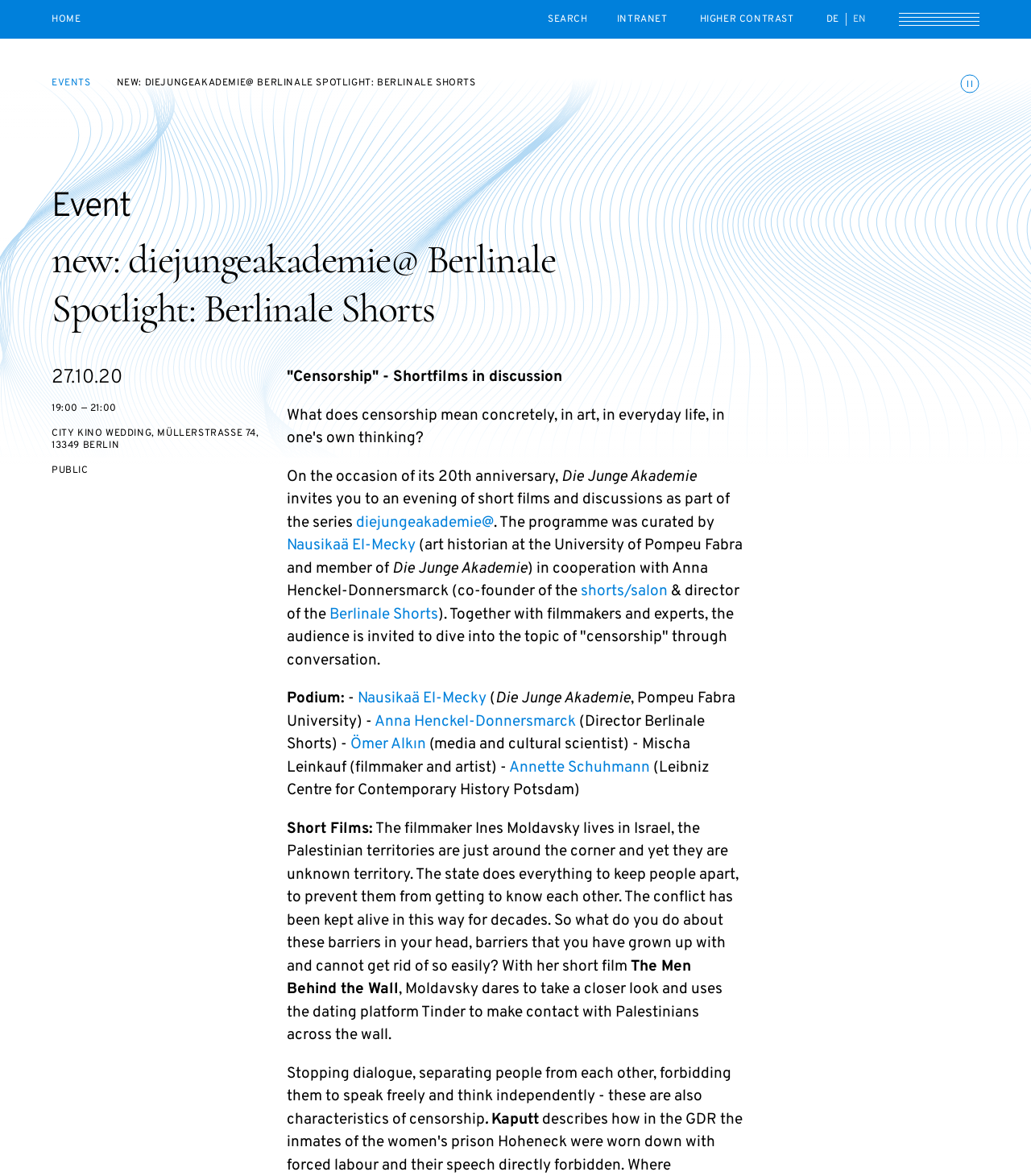Determine the bounding box for the UI element as described: "Open navigation menu". The coordinates should be represented as four float numbers between 0 and 1, formatted as [left, top, right, bottom].

[0.872, 0.011, 0.95, 0.022]